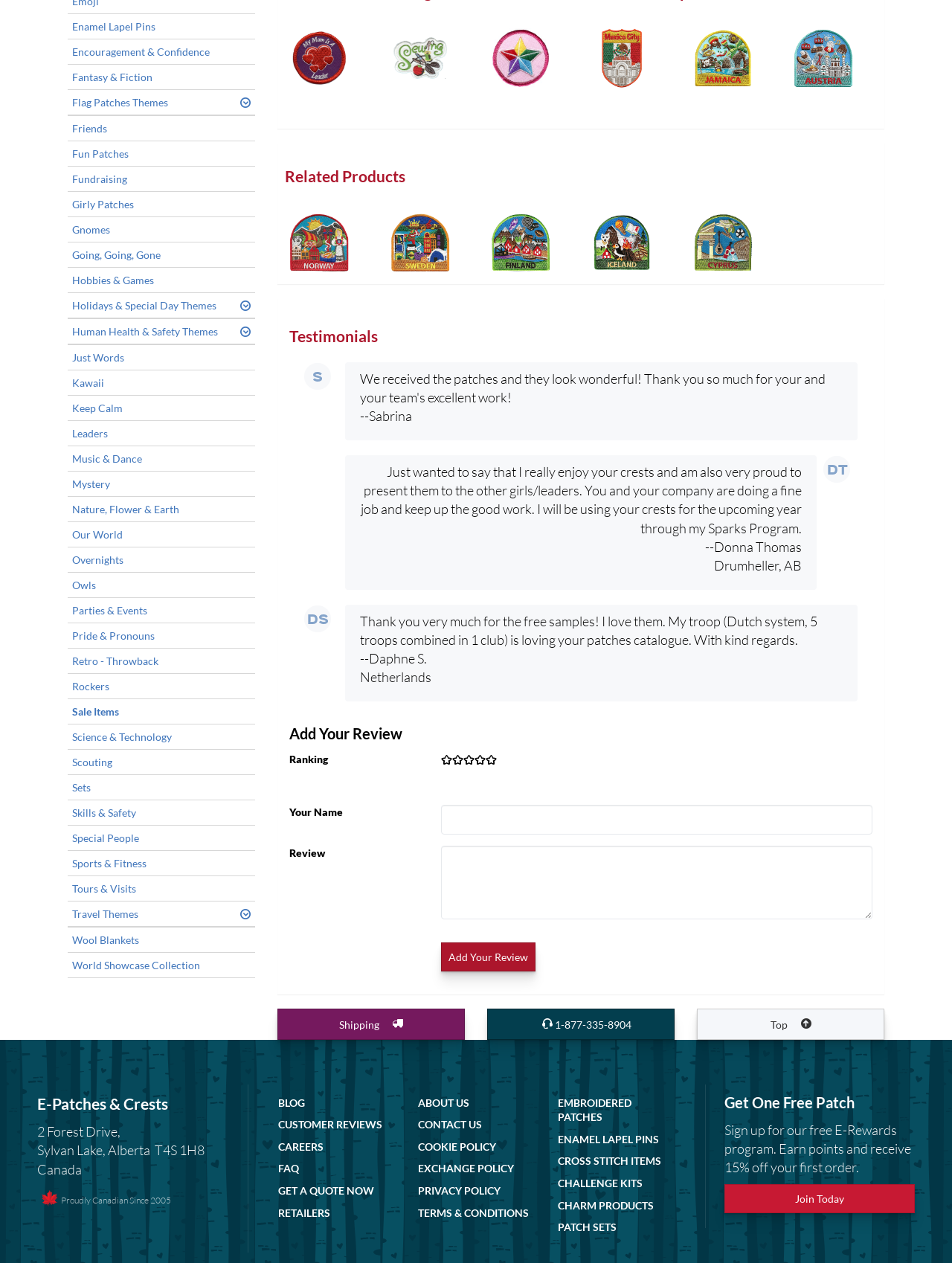Determine the coordinates of the bounding box that should be clicked to complete the instruction: "Click on Enamel Lapel Pins". The coordinates should be represented by four float numbers between 0 and 1: [left, top, right, bottom].

[0.071, 0.011, 0.268, 0.031]